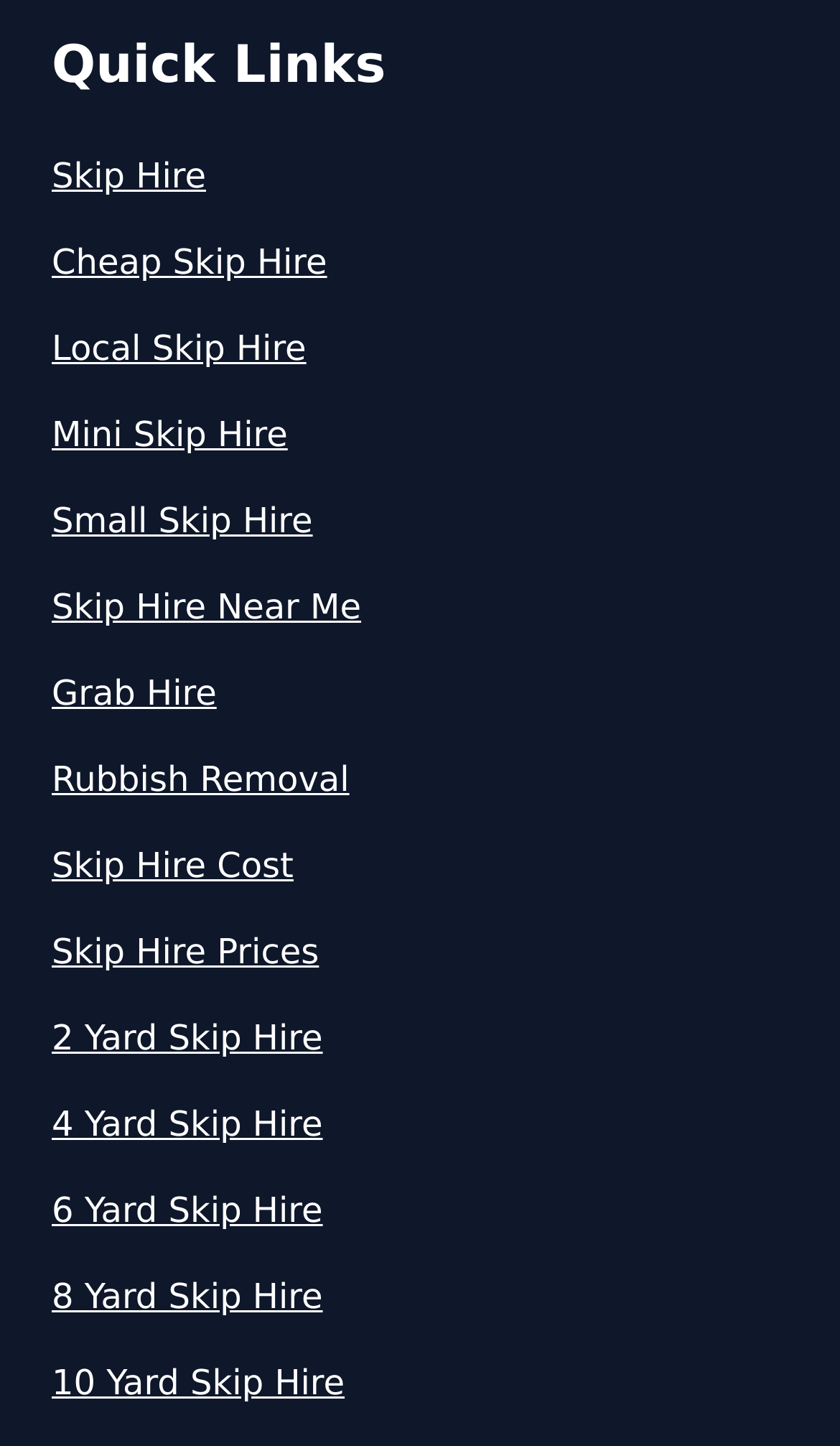Using the provided element description "Skip Hire Cost", determine the bounding box coordinates of the UI element.

[0.062, 0.581, 0.938, 0.617]